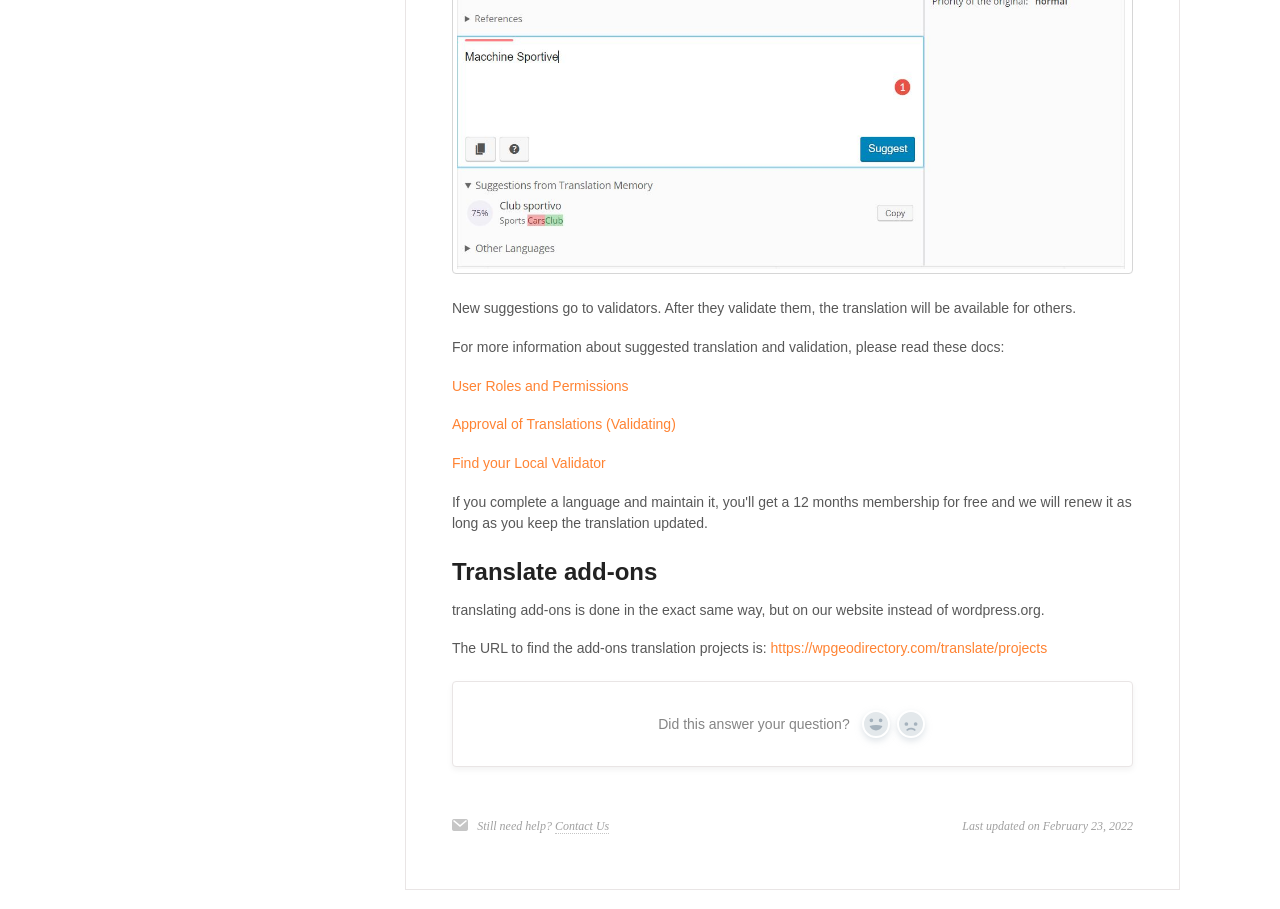Find the bounding box coordinates of the clickable area that will achieve the following instruction: "visit about page".

None